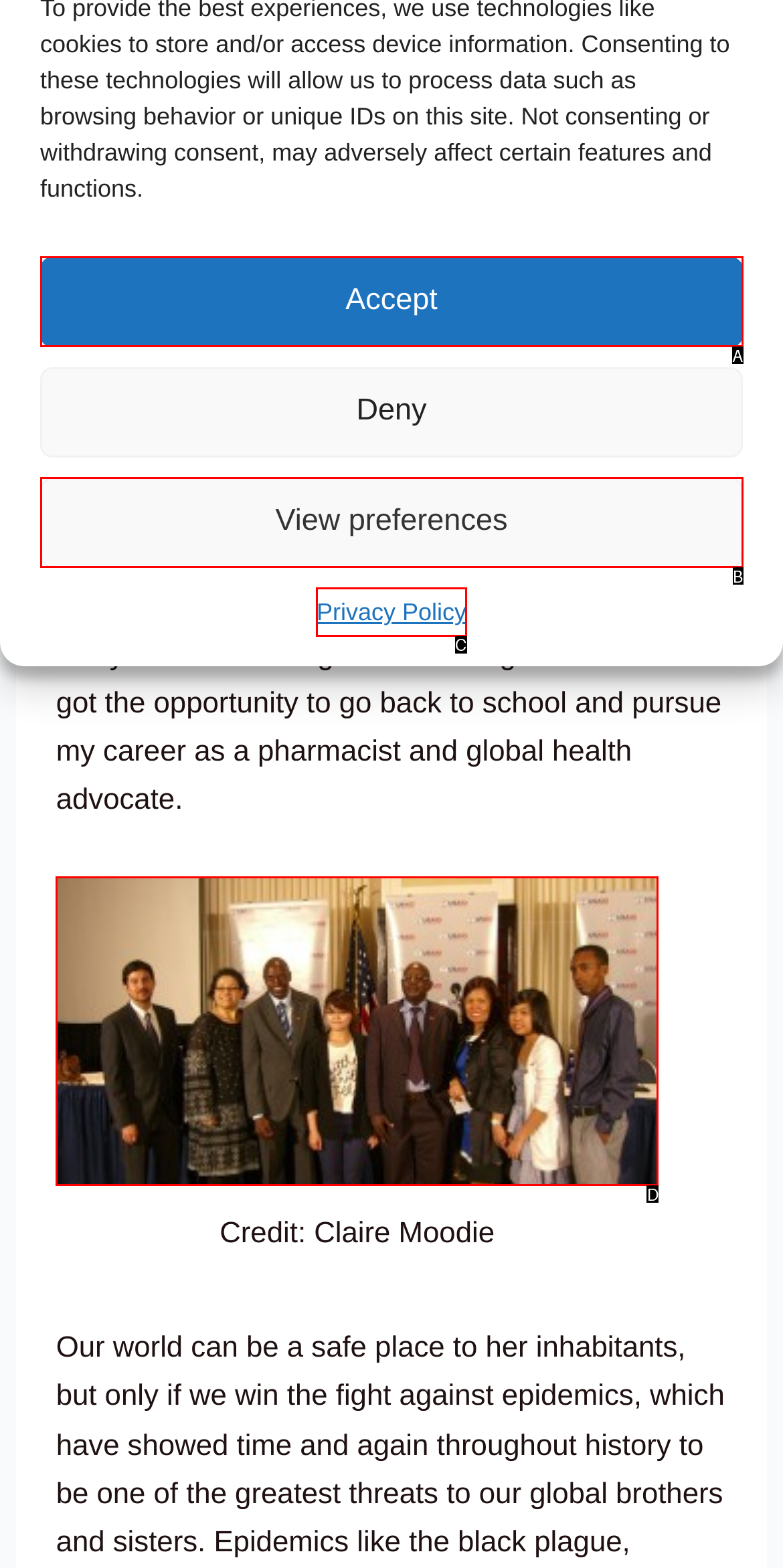Tell me which one HTML element best matches the description: View preferences
Answer with the option's letter from the given choices directly.

B